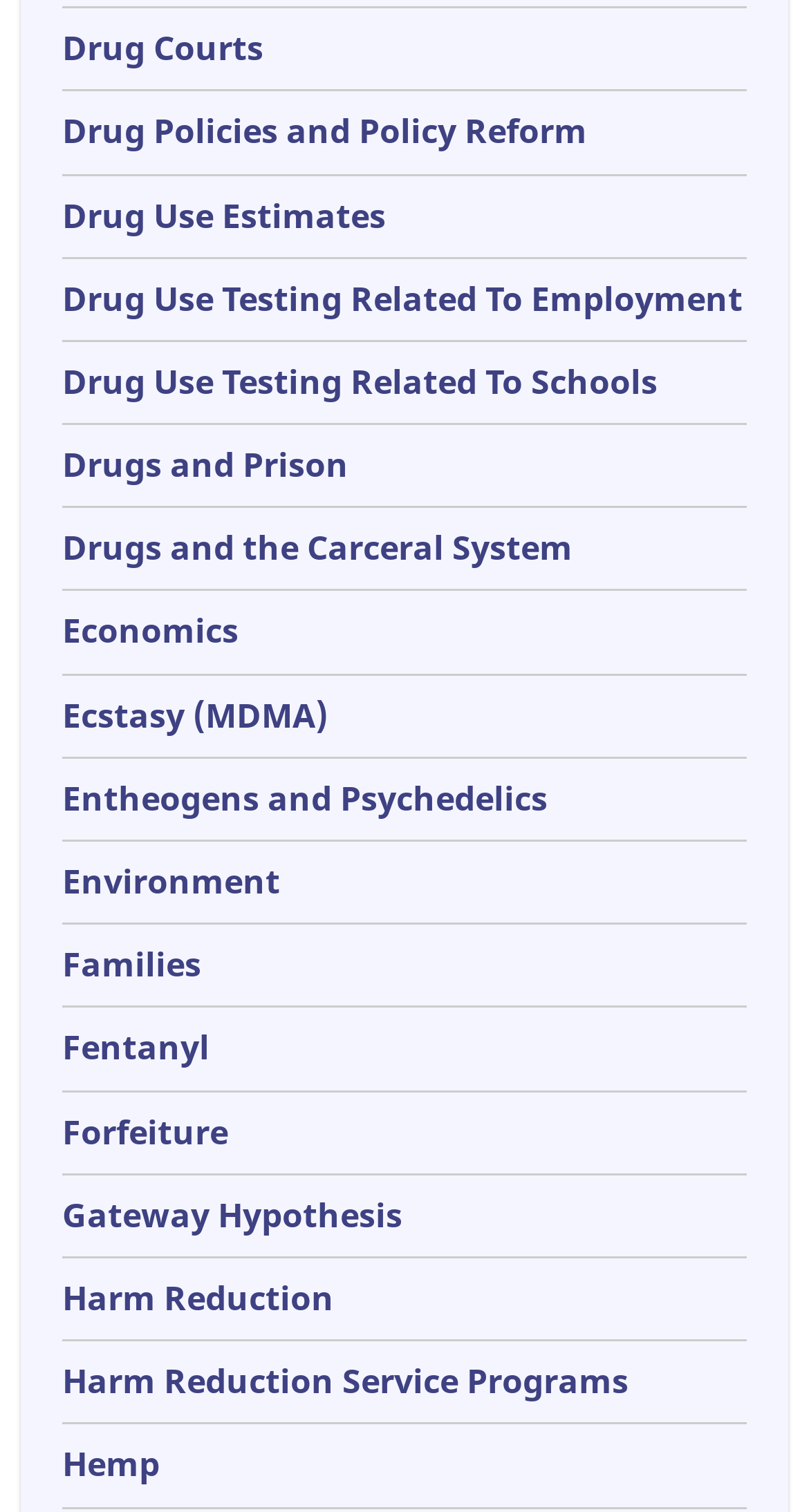Identify the bounding box coordinates of the region I need to click to complete this instruction: "View information on Harm Reduction".

[0.077, 0.843, 0.413, 0.873]